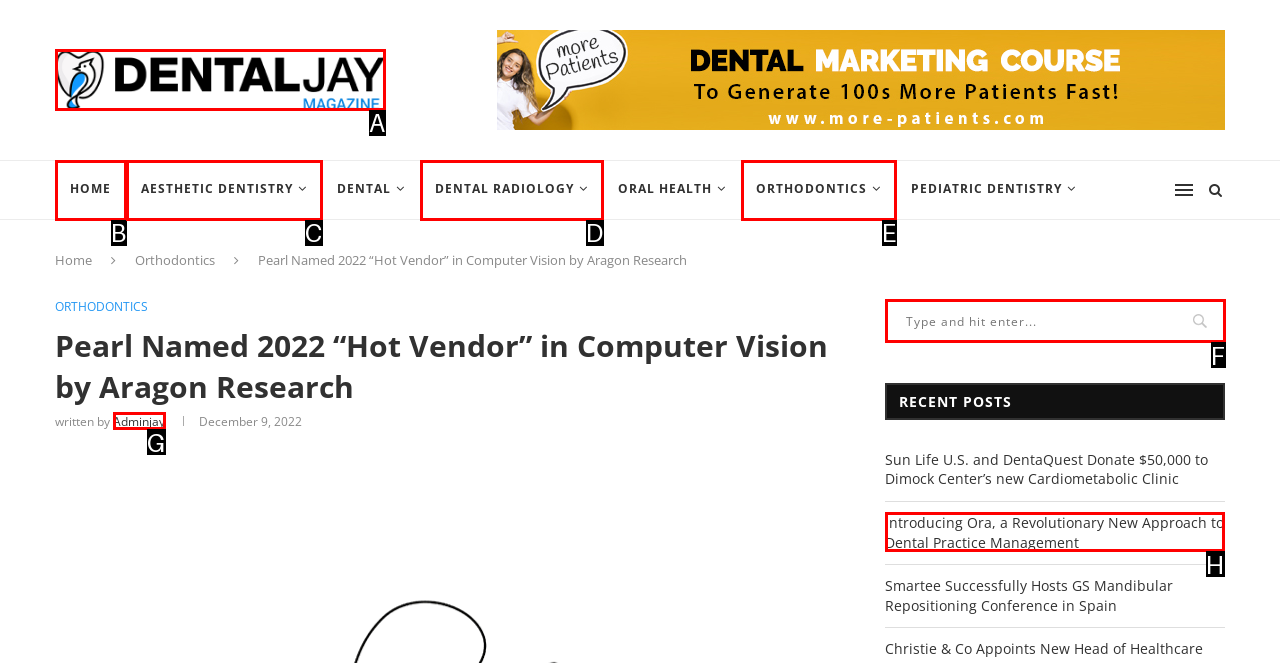Determine which UI element I need to click to achieve the following task: Click on the Dental Jay logo Provide your answer as the letter of the selected option.

A